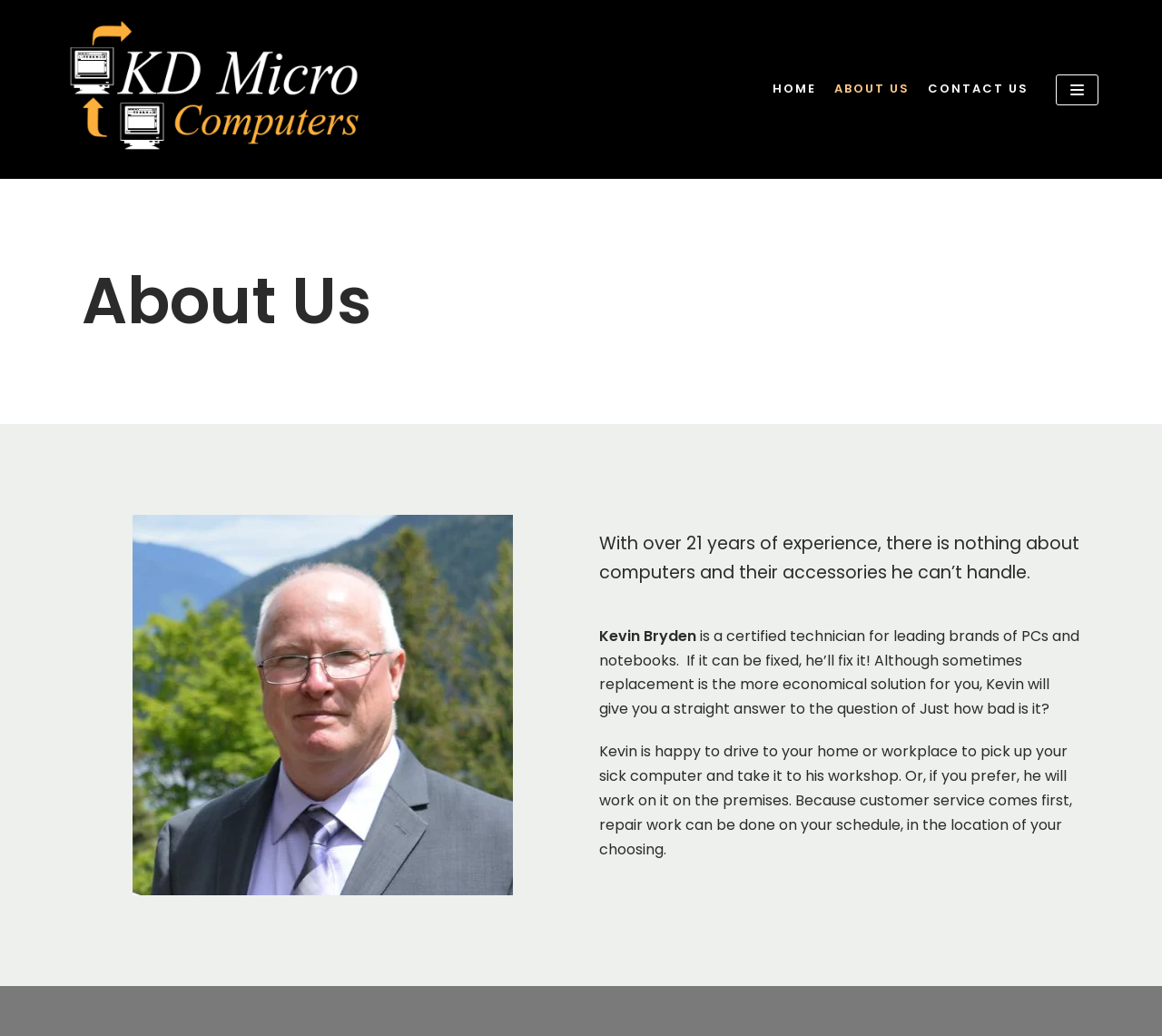Please respond in a single word or phrase: 
What are the options for repair work locations?

Home or workshop